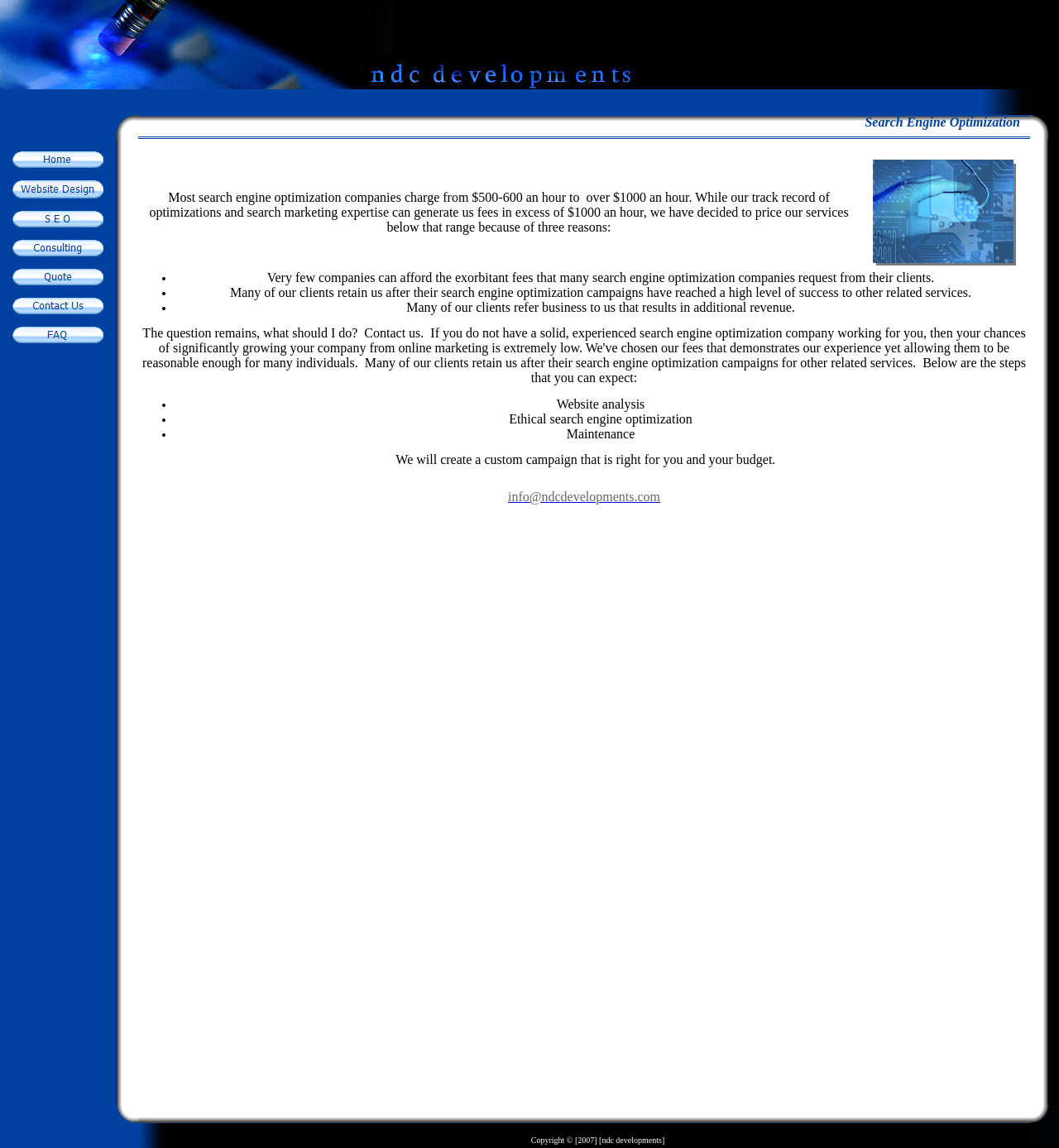Articulate a detailed summary of the webpage's content and design.

This webpage appears to be a company's website, specifically focused on search engine optimization (SEO) services. At the top, there is a logo image, followed by a navigation menu with links to various pages, including "Home", "Website Design", "SEO", "Consulting", "Quote", "Contact Us", and "FAQ".

Below the navigation menu, there is a section with a heading "Search Engine Optimization" and a brief description of the company's services and pricing. The text explains that the company offers competitive pricing for its SEO services, citing three reasons for this decision. The section also outlines the steps involved in the company's SEO process, including website analysis, ethical search engine optimization, and maintenance.

To the right of this section, there is a column with several images, which appear to be decorative or used to break up the text. At the bottom of the page, there is a footer section with a copyright notice and a contact email address, "info@ndcdevelopments.com".

Throughout the page, there are several images, including a logo, navigation icons, and decorative elements. The overall layout is organized, with clear headings and concise text, making it easy to navigate and understand the company's services and offerings.